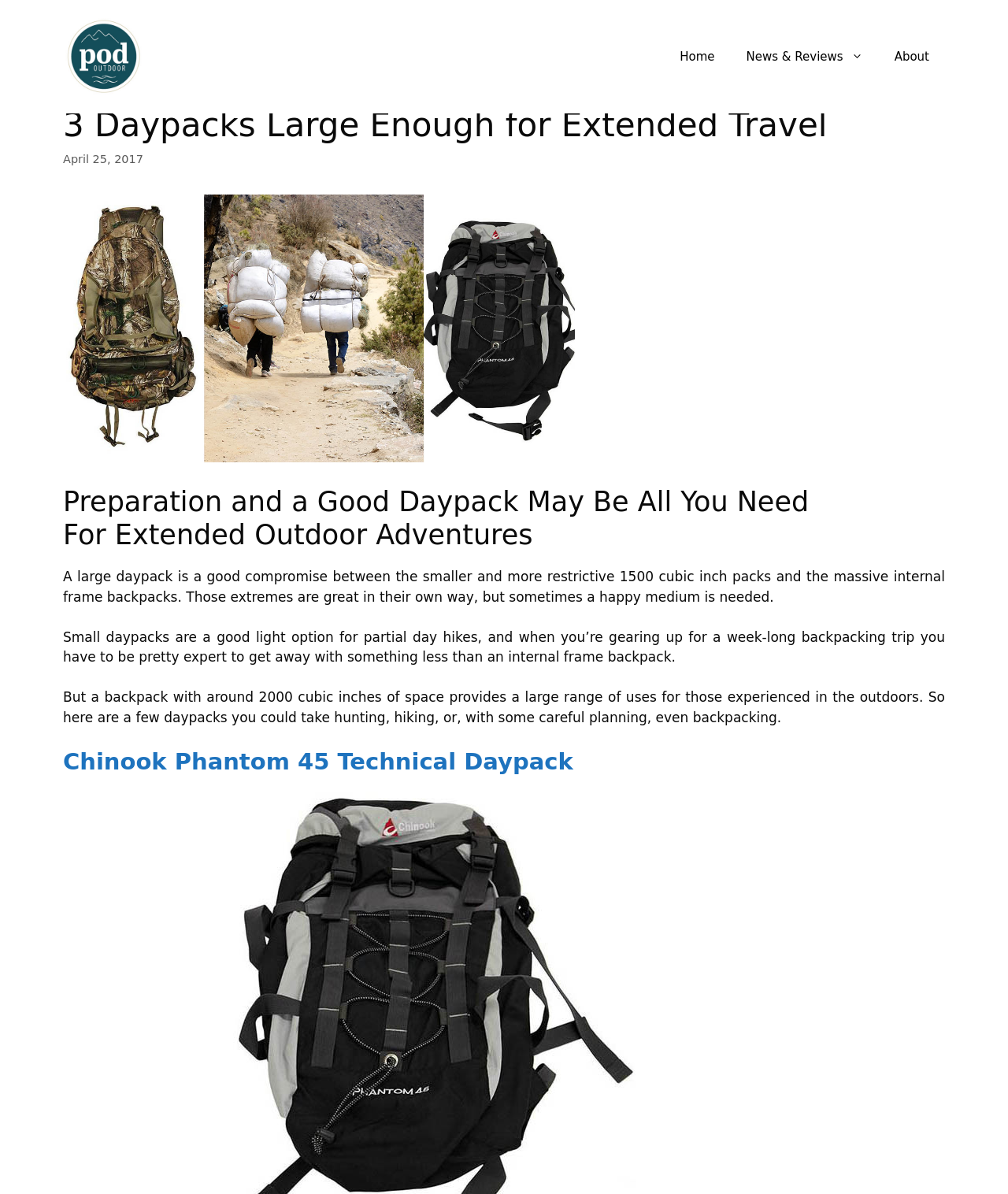How many daypacks are mentioned in the article?
Using the details shown in the screenshot, provide a comprehensive answer to the question.

I counted the number of daypacks mentioned in the article by looking at the headings and links. I found three daypacks mentioned: '3 daypacks large enough for overnight camping trips', 'Chinook Phantom 45 Technical Daypack', and one more which is not explicitly named.